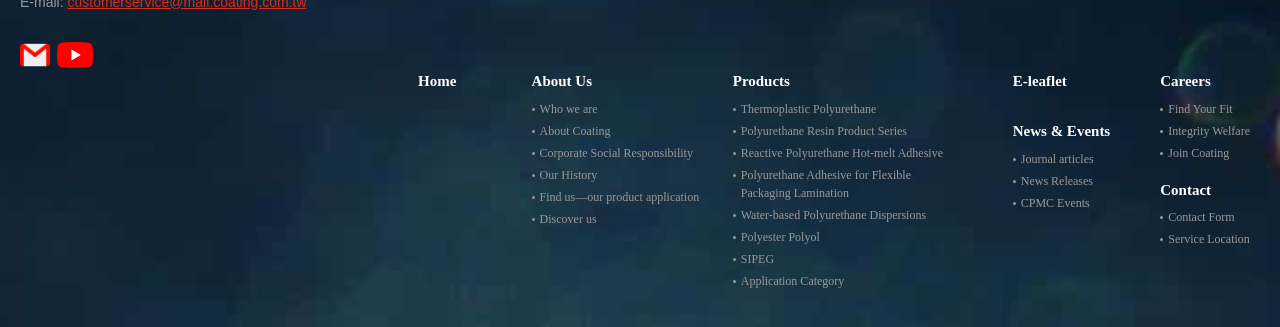Can you identify the bounding box coordinates of the clickable region needed to carry out this instruction: 'find a job fit'? The coordinates should be four float numbers within the range of 0 to 1, stated as [left, top, right, bottom].

[0.913, 0.298, 0.977, 0.365]